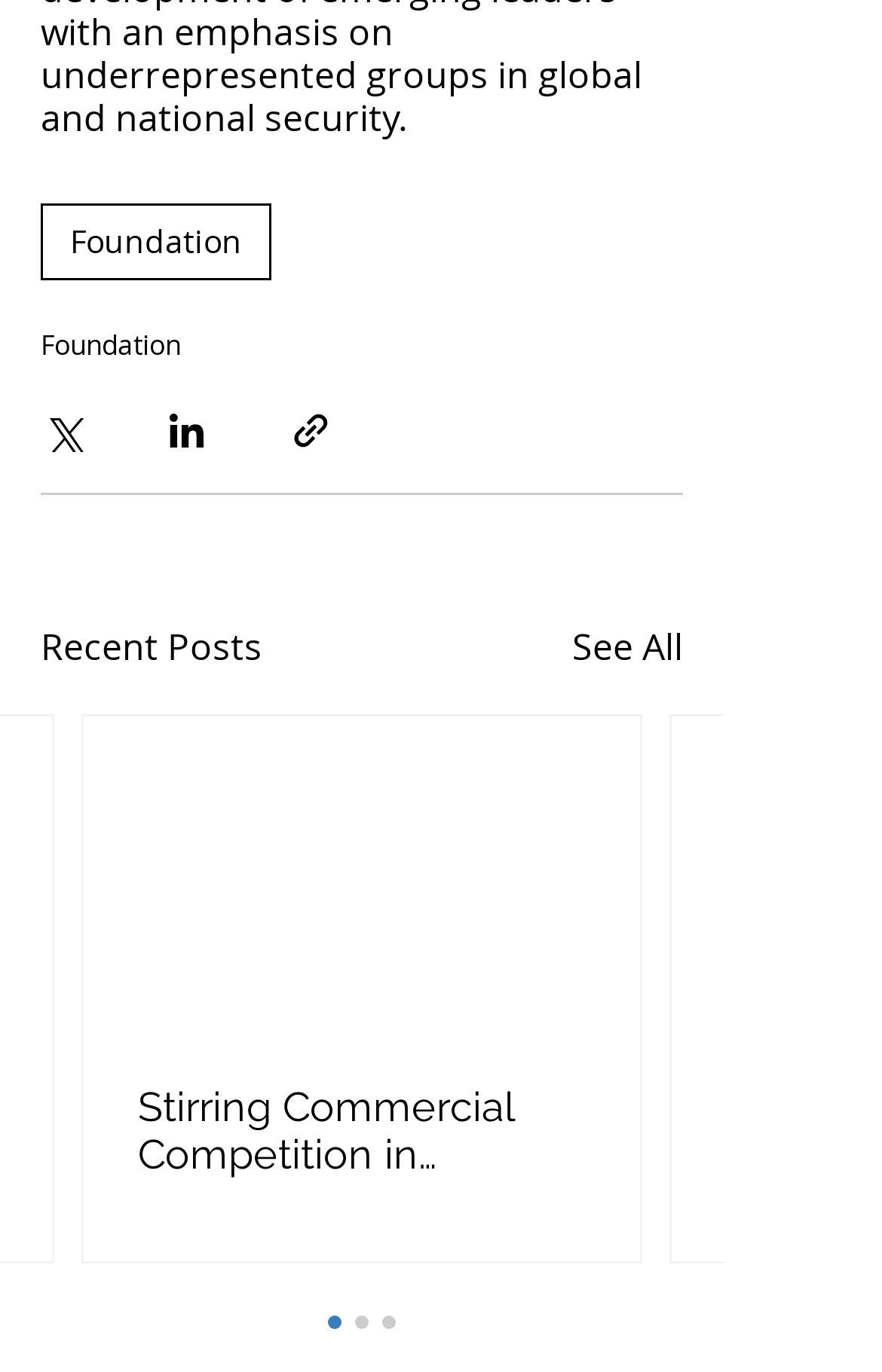Determine the bounding box coordinates for the clickable element required to fulfill the instruction: "View recent posts". Provide the coordinates as four float numbers between 0 and 1, i.e., [left, top, right, bottom].

[0.046, 0.451, 0.297, 0.491]